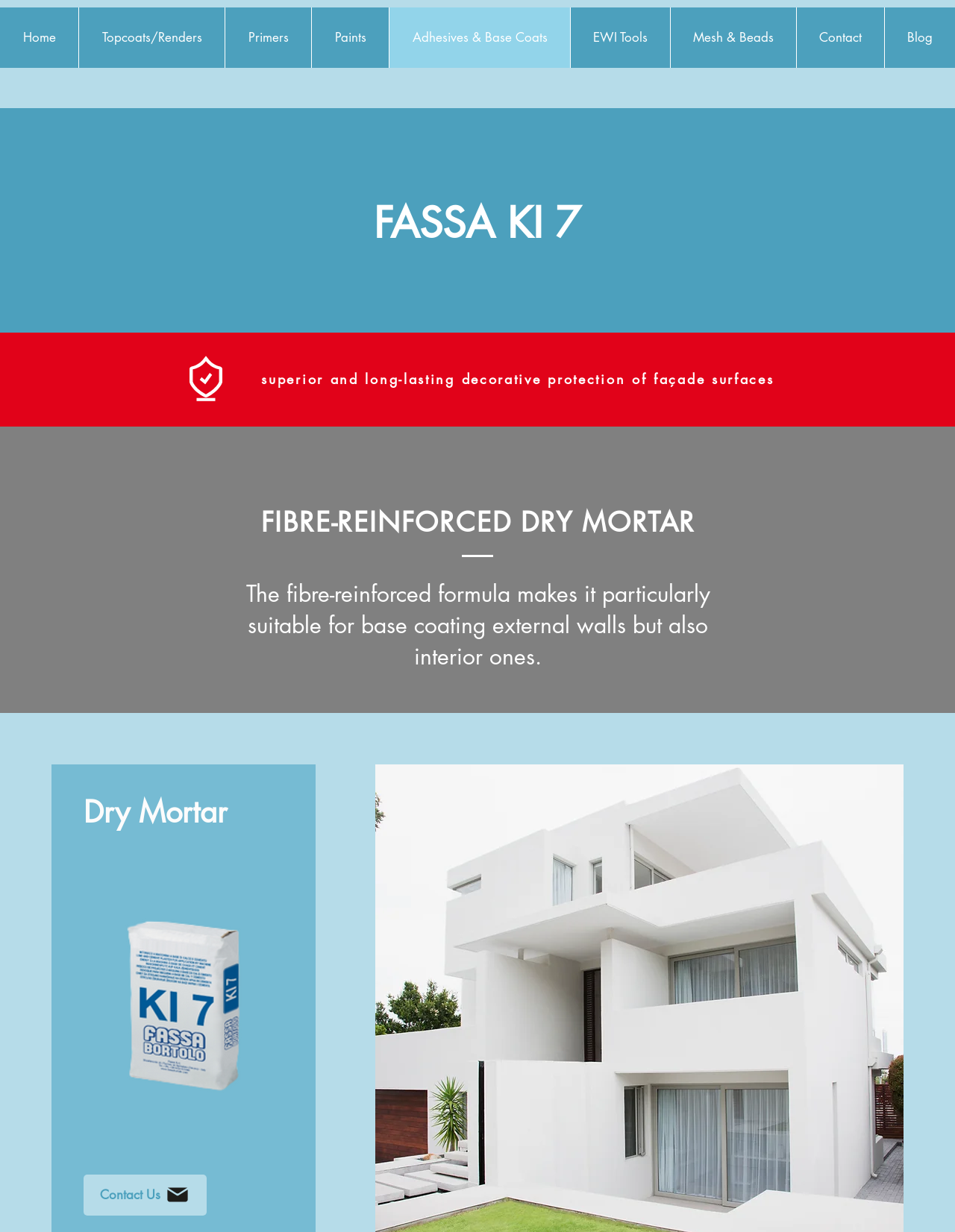Please specify the bounding box coordinates of the clickable region to carry out the following instruction: "Go to Home page". The coordinates should be four float numbers between 0 and 1, in the format [left, top, right, bottom].

[0.0, 0.006, 0.082, 0.055]